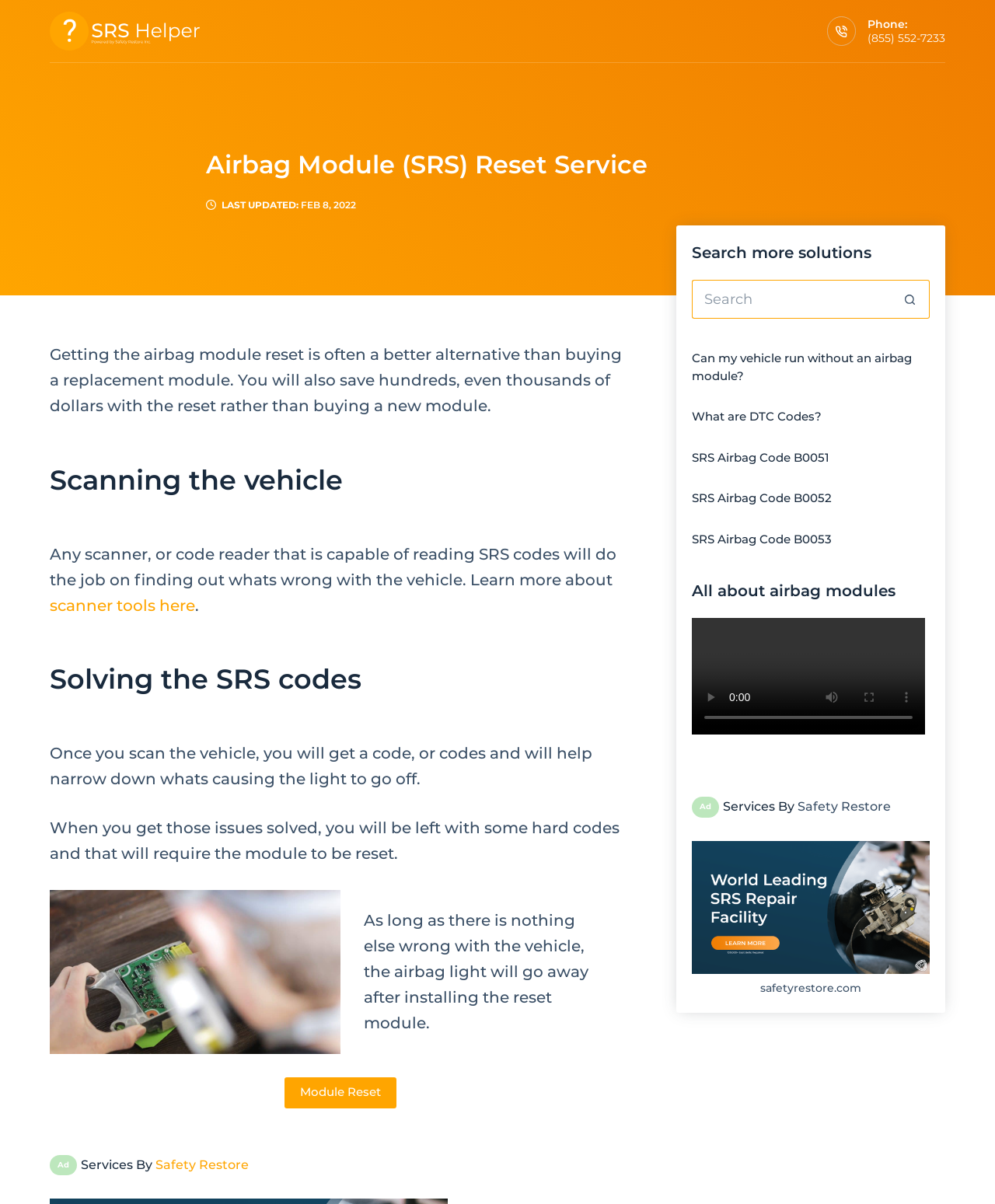Provide an in-depth caption for the elements present on the webpage.

The webpage is about airbag module reset services provided by SRS Helper. At the top, there is a navigation link "Skip to content" and the company's logo "SRS Helper" with a link to the homepage. On the top-right corner, there is a phone number "(855) 552-7233" with a label "Phone:".

Below the navigation section, there is a main heading "Airbag Module (SRS) Reset Service" with an image and a timestamp "FEB 8, 2022". The main content is divided into several sections. The first section explains the benefits of resetting the airbag module, saving hundreds or thousands of dollars compared to buying a new module.

The next section is about scanning the vehicle to identify the issues, and it provides a link to learn more about scanner tools. The following section discusses solving SRS codes and provides a detailed explanation of the process. There is an image in this section, and a link to "Module Reset" is provided.

On the right side of the page, there is a section "Services By Safety Restore" with a heading and a link to the service provider. Below this section, there is a search bar with a search button and a status indicator.

The main content continues with several articles about airbag modules, including "Can my vehicle run without an airbag module?", "What are DTC Codes?", and several specific SRS airbag codes. Each article has a heading and a link to learn more.

At the bottom of the page, there is a video section with playback controls, but they are currently disabled. There is also an advertisement section with a heading "All about airbag modules" and a link to "Safety Restore Ad" with an image and a caption "safetyrestore.com".